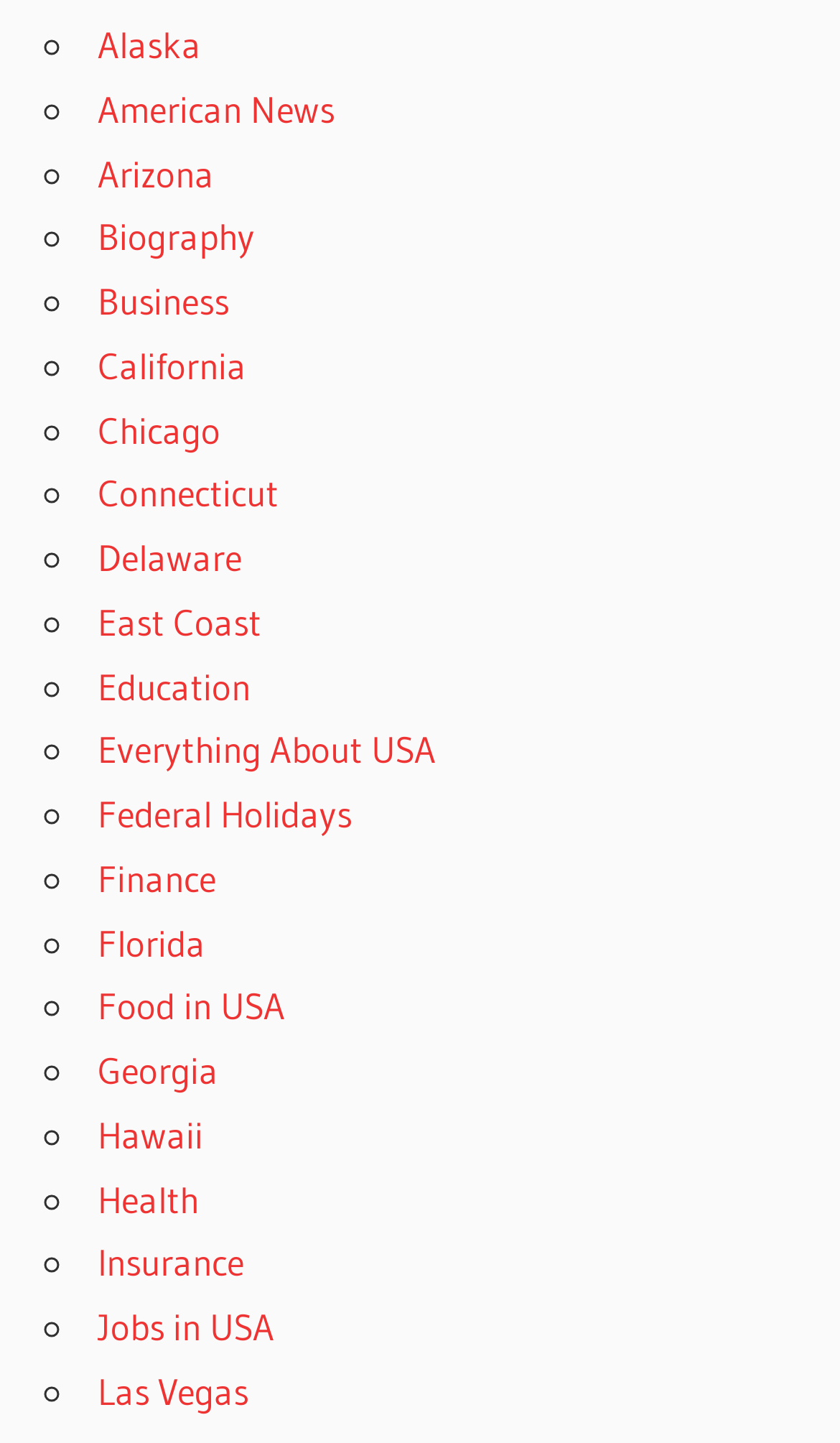What is the first state listed?
From the details in the image, provide a complete and detailed answer to the question.

The first link on the webpage is 'Alaska', which is a state in the United States. It is listed as the first item in the list of links.